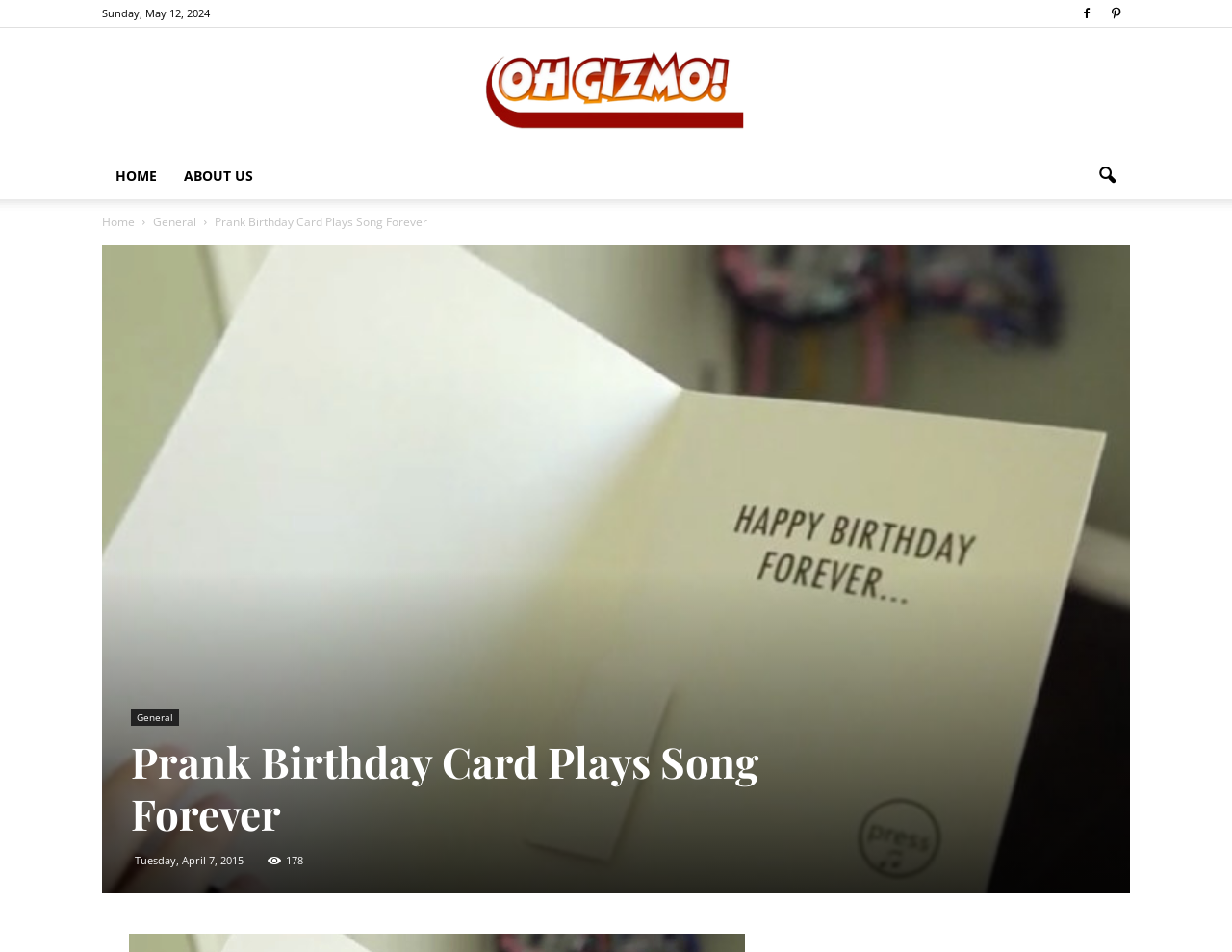Given the element description, predict the bounding box coordinates in the format (top-left x, top-left y, bottom-right x, bottom-right y). Make sure all values are between 0 and 1. Here is the element description: Custom signing with HSM?

None